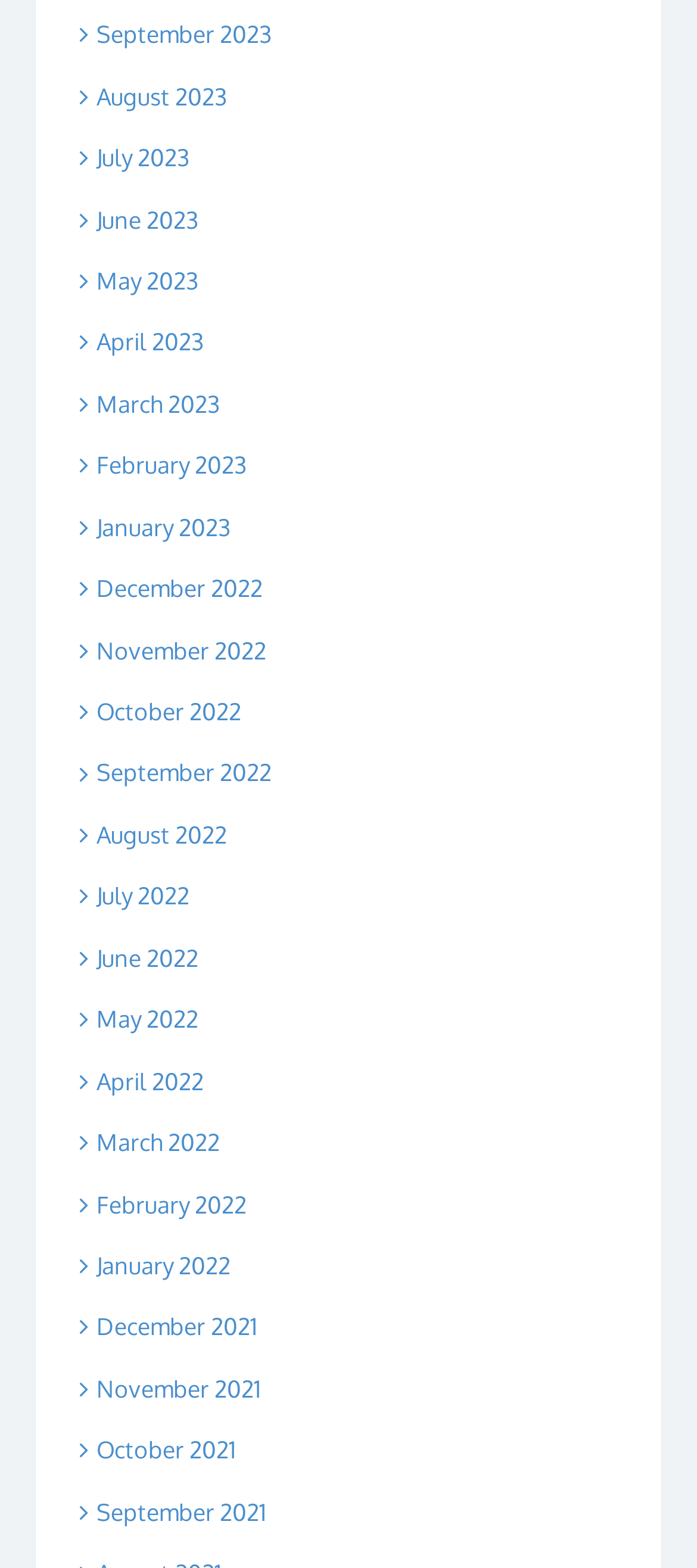Kindly provide the bounding box coordinates of the section you need to click on to fulfill the given instruction: "view January 2022".

[0.103, 0.798, 0.331, 0.816]